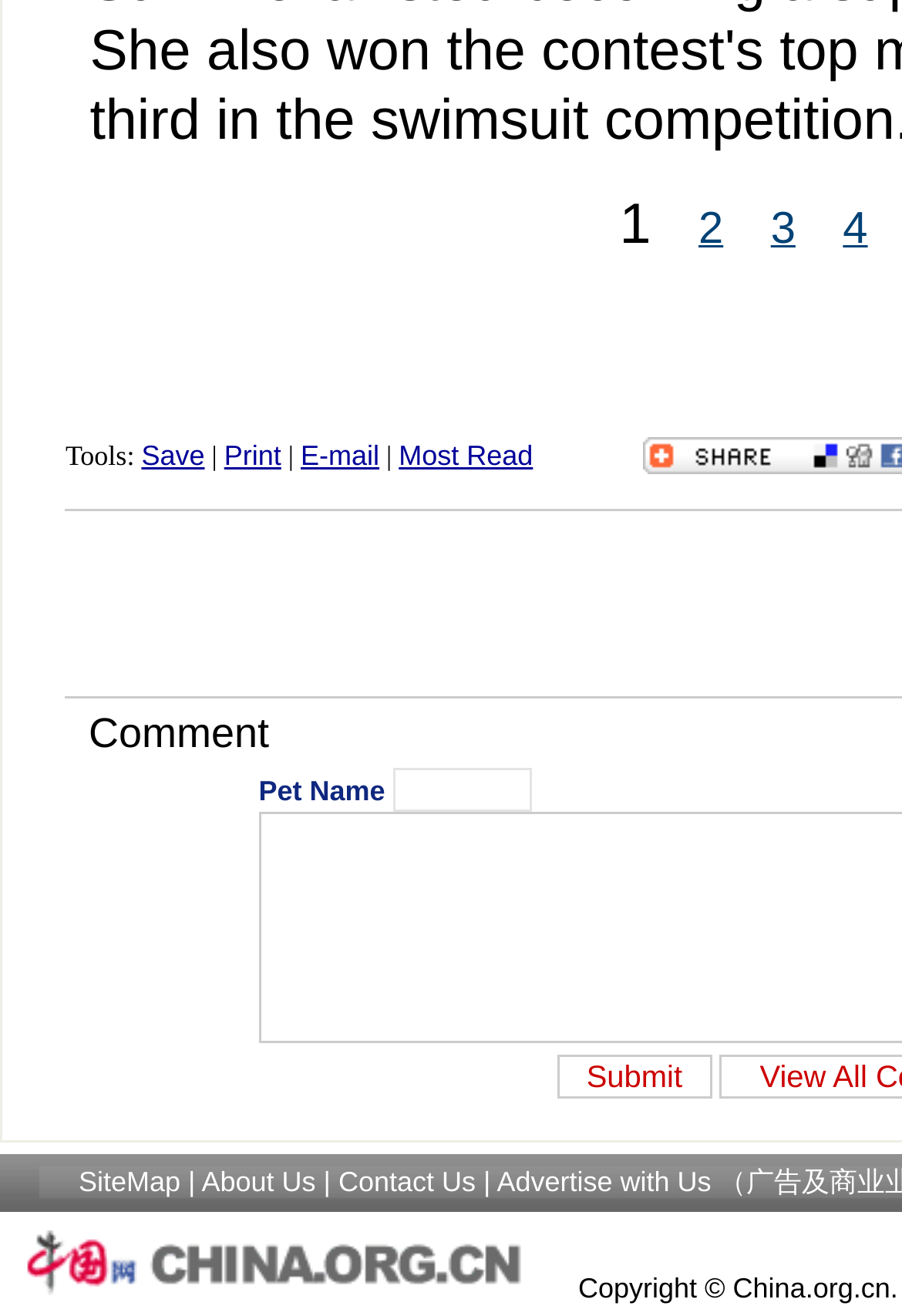Please identify the bounding box coordinates of the area that needs to be clicked to fulfill the following instruction: "View Our Company."

None